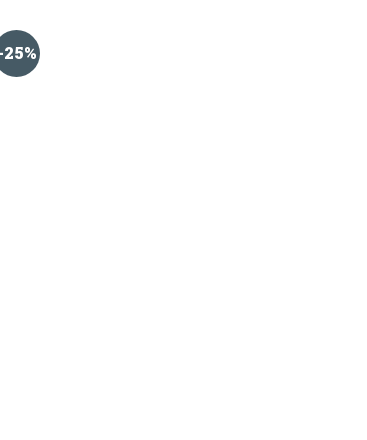Illustrate the scene in the image with a detailed description.

This image features a prominently displayed discount label indicating a 25% reduction on the price of a product, which is a Shoe Storage Rack. The label stands out, typically located in a top corner of product listings to attract customer attention towards the sale. The strategic placement is likely intended to inform potential buyers of the cost-saving opportunity while enhancing the visual appeal of the product promotion. This signifier of savings is especially useful for shoppers looking to secure deals on home organization solutions, such as this stylish and functional shoe rack.